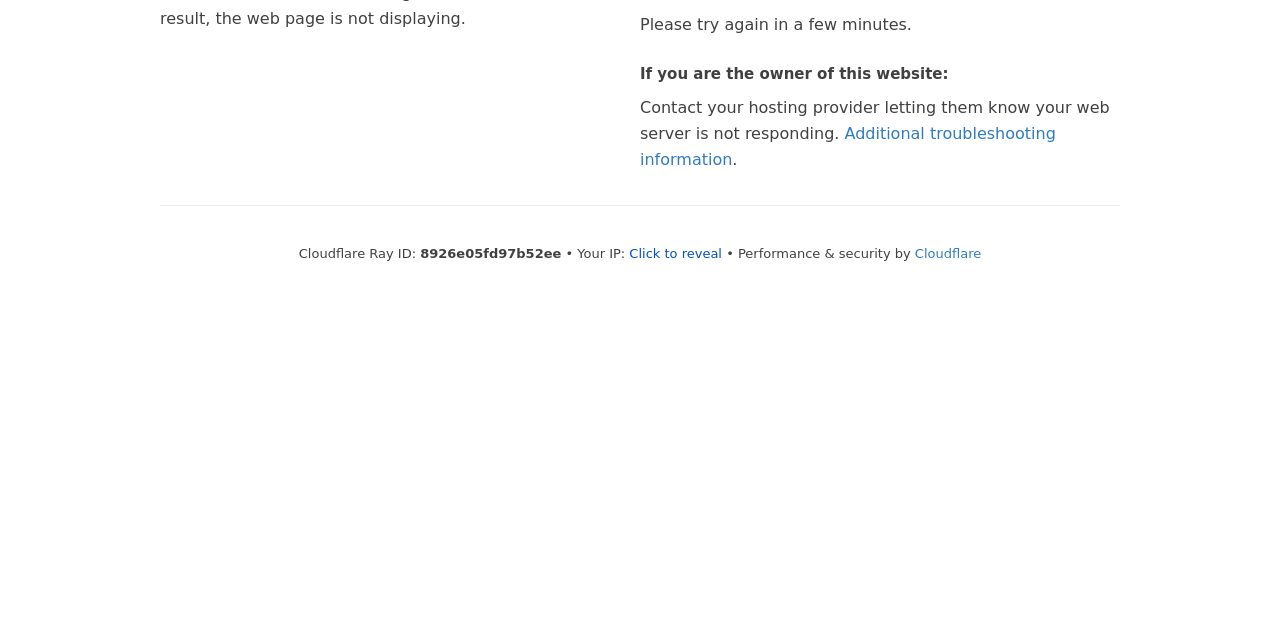Identify the bounding box of the HTML element described as: "Click to reveal".

[0.492, 0.384, 0.564, 0.407]